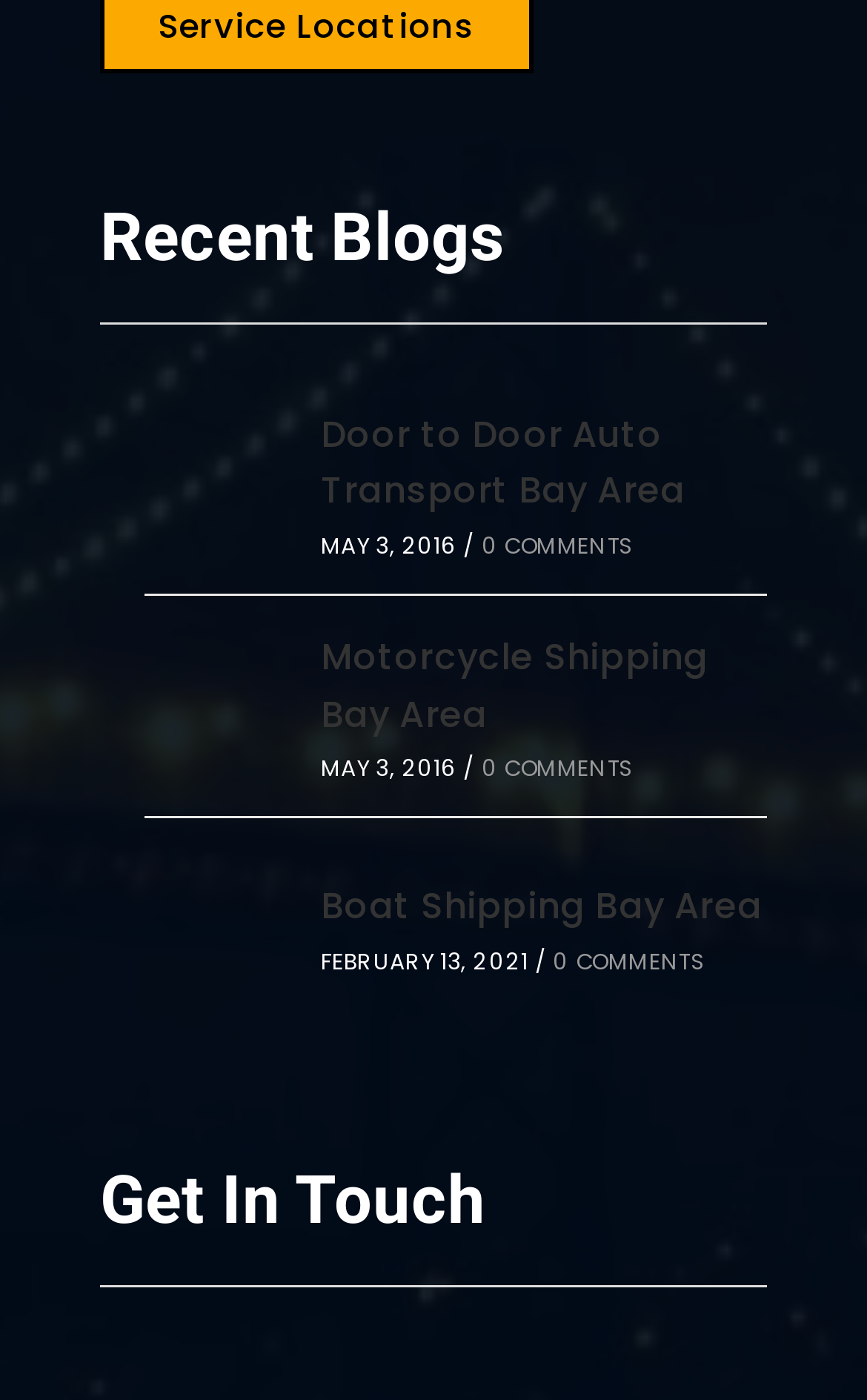What is the title of the first blog post?
Please respond to the question with a detailed and informative answer.

The first blog post is identified by the link element with the text 'Door to Door Auto Transport Bay Area' and an image with the same text. This element is located at the top of the page, indicating it is the first blog post.